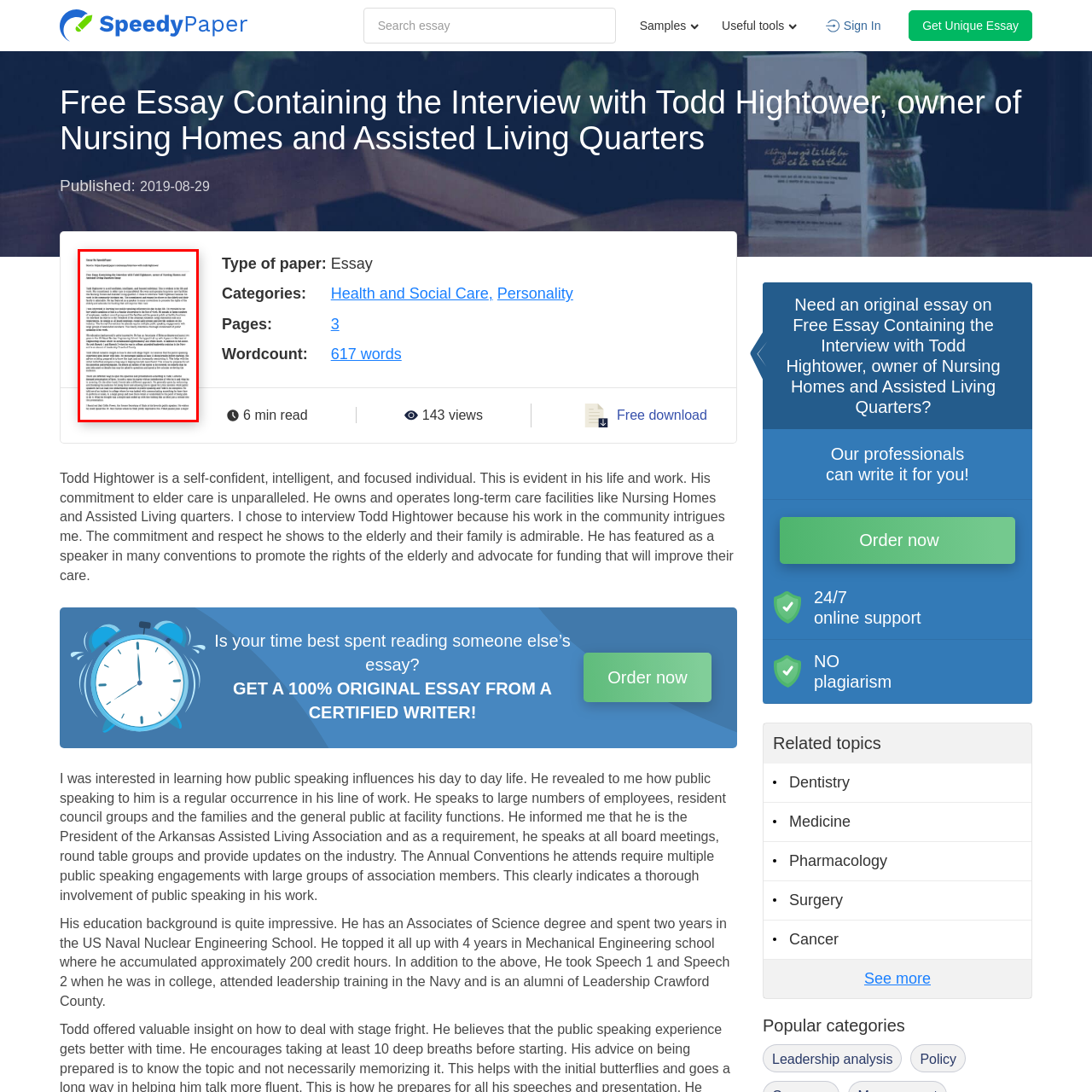Pay attention to the section of the image delineated by the white outline and provide a detailed response to the subsequent question, based on your observations: 
What organization is Todd Hightower a leader in?

According to the caption, Todd Hightower holds a leadership role within the Arkansas Assisted Living Association, which is an organization related to his profession and field of expertise.